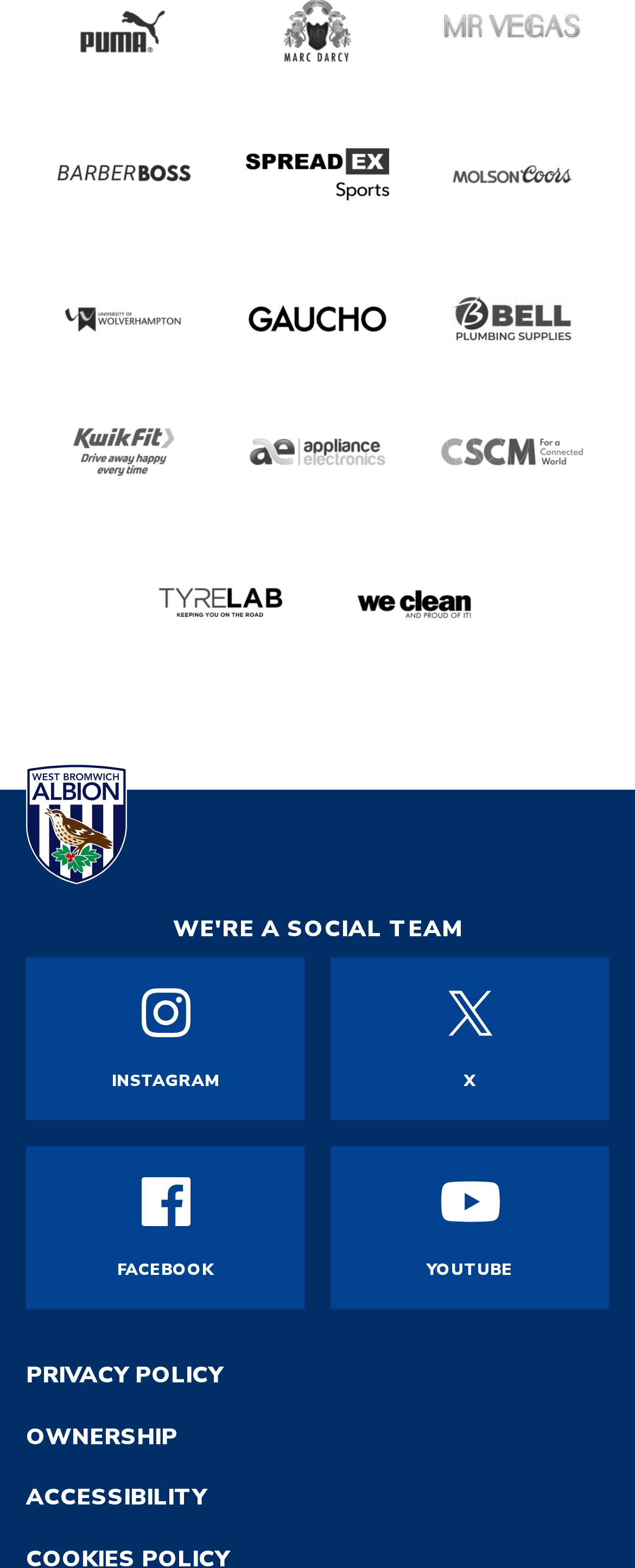Specify the bounding box coordinates of the region I need to click to perform the following instruction: "Check out Wolves". The coordinates must be four float numbers in the range of 0 to 1, i.e., [left, top, right, bottom].

[0.082, 0.17, 0.306, 0.236]